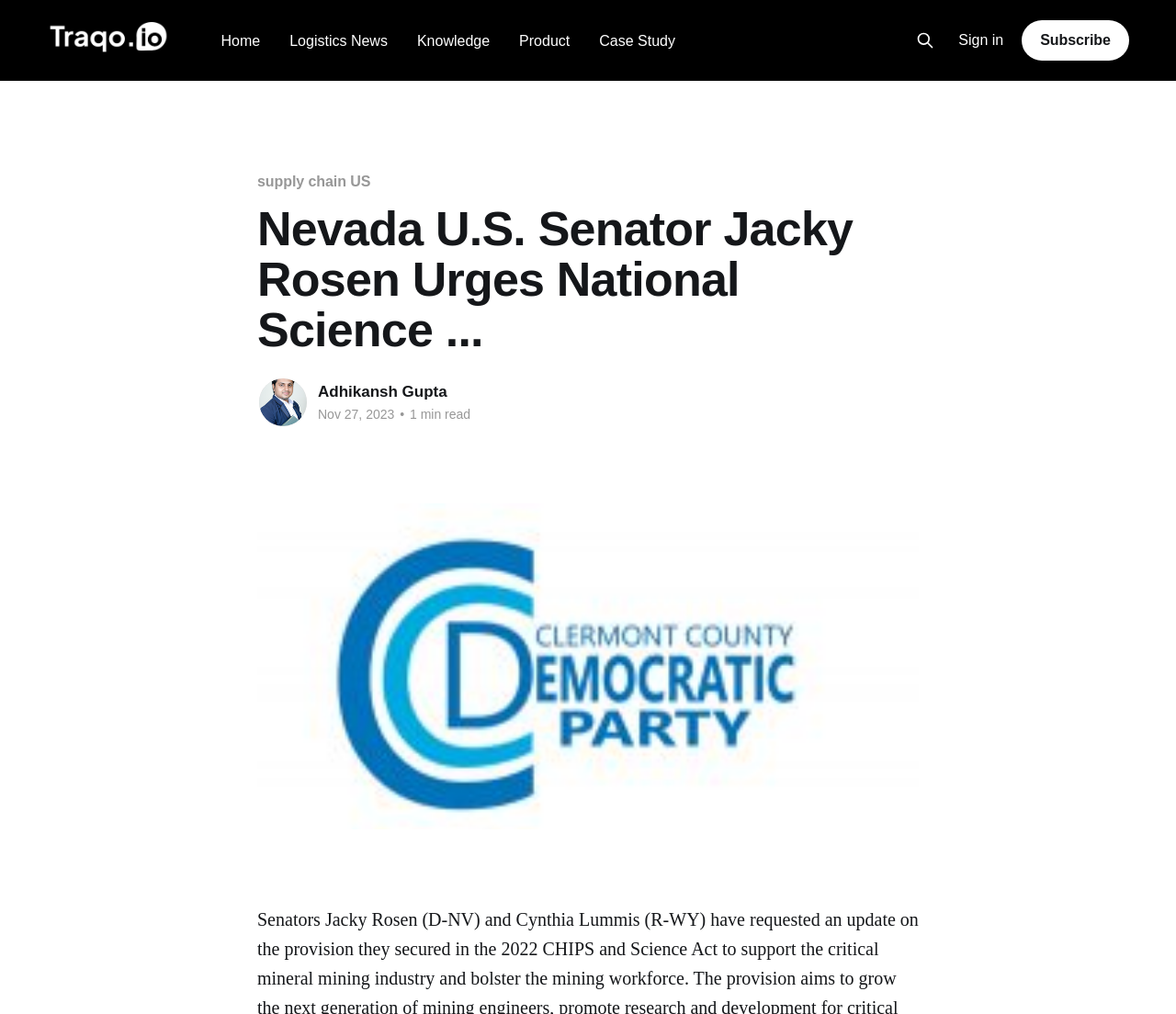From the details in the image, provide a thorough response to the question: What is the name of the U.S. Senator mentioned in the article?

The name of the U.S. Senator mentioned in the article is Jacky Rosen, which can be found in the heading 'Nevada U.S. Senator Jacky Rosen Urges National Science...'.